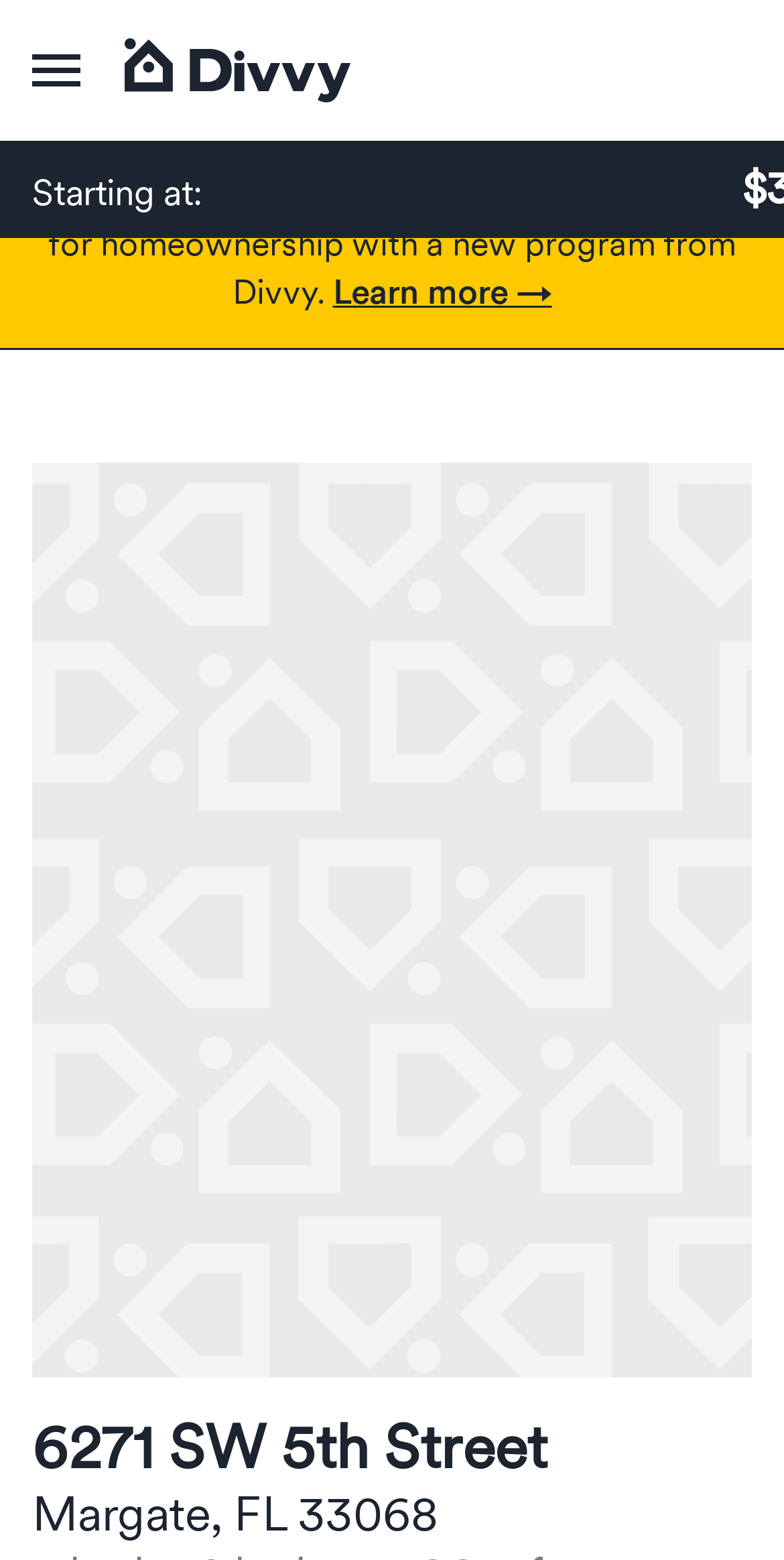Analyze the image and answer the question with as much detail as possible: 
What is the address of the rent-to-own home?

I found the address by looking at the heading and static text elements on the webpage, which clearly display the address of the rent-to-own home.